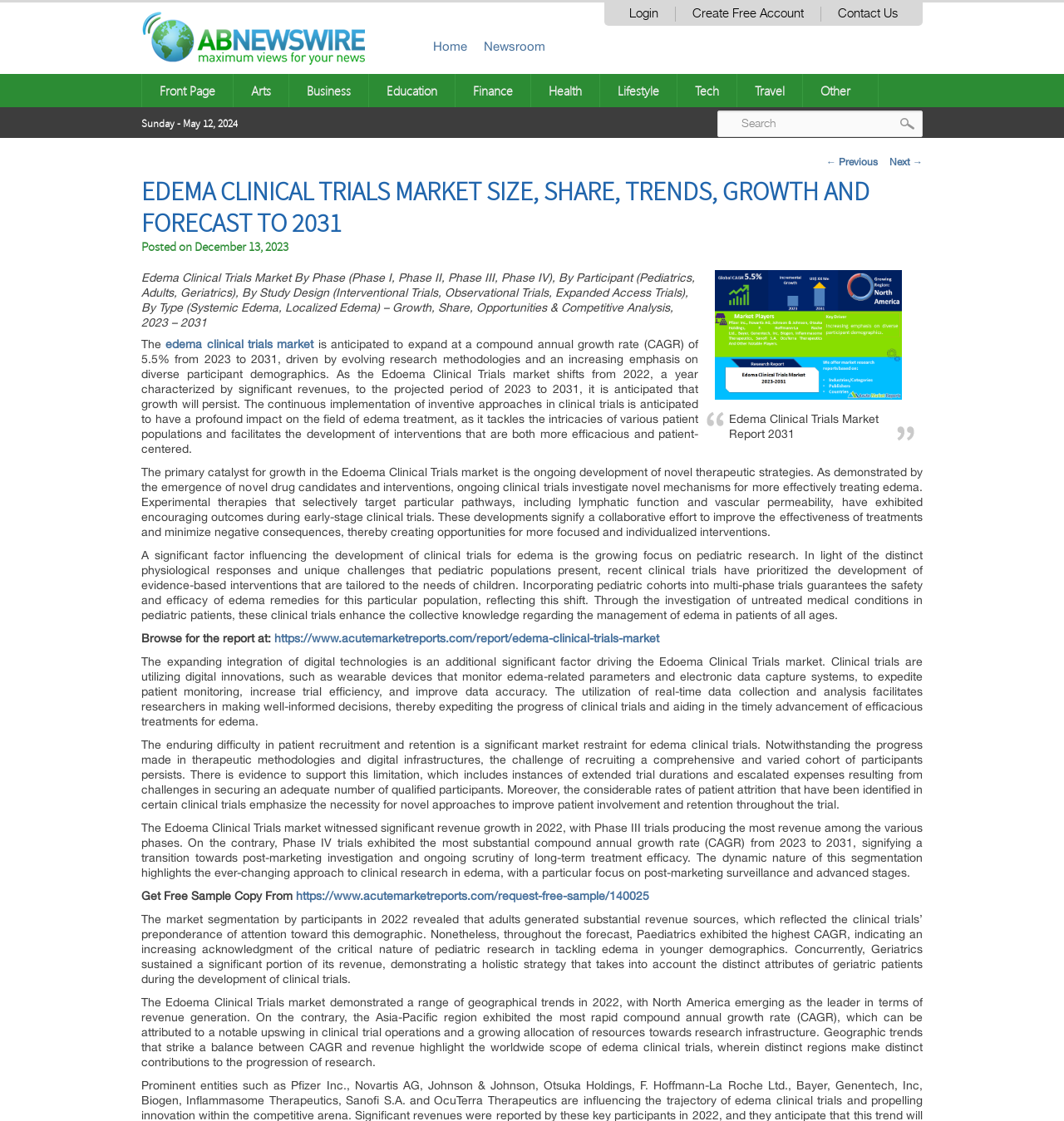Provide a single word or phrase answer to the question: 
What is the search button located?

Top right corner